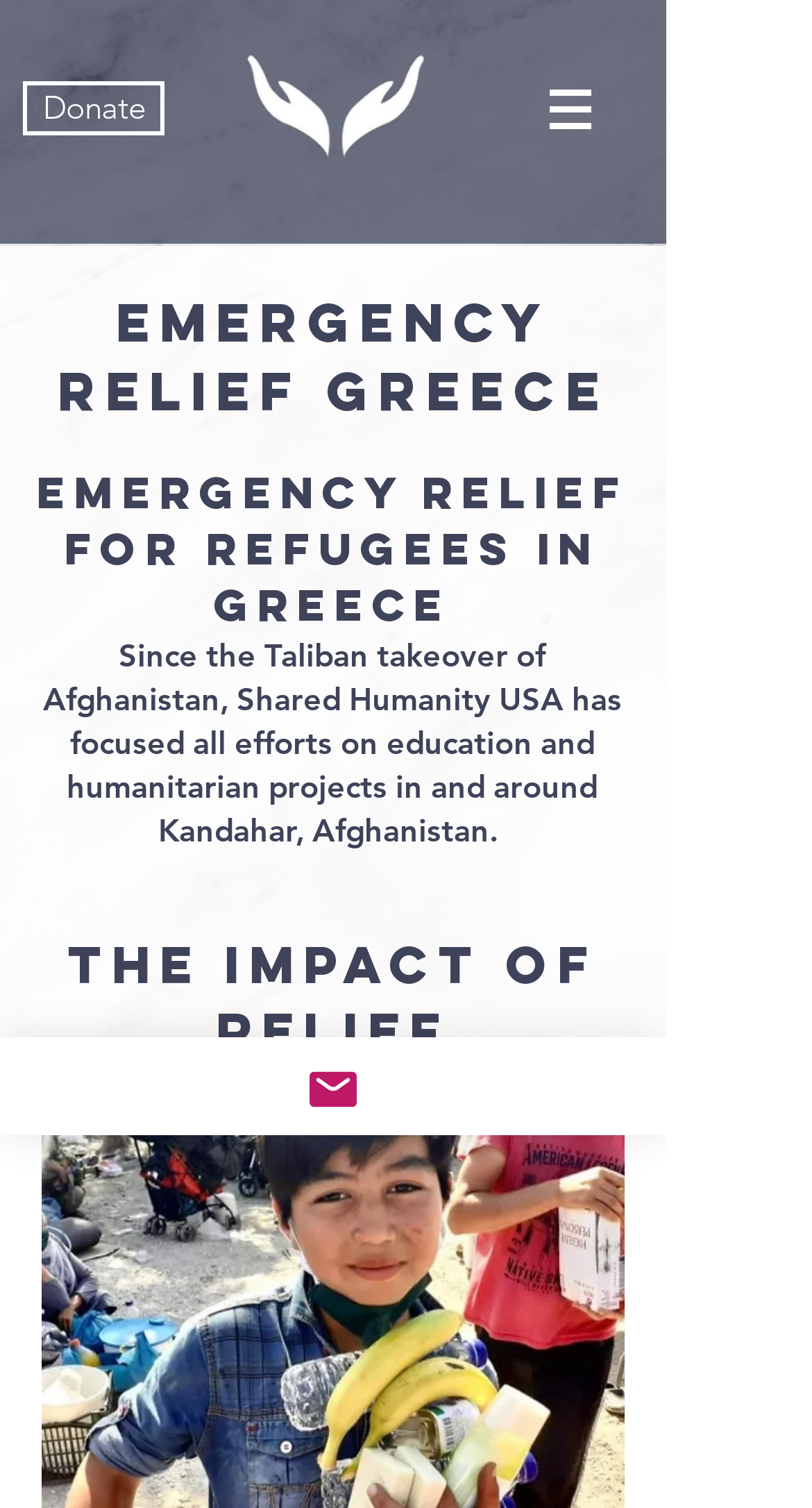Write an extensive caption that covers every aspect of the webpage.

The webpage is focused on Emergency Relief in Greece, with a prominent navigation menu at the top right corner, labeled "Site". This menu has a button with a popup menu, accompanied by a small image. 

On the top left, there are two links: "Donate" and another link with no text. Below these links, there are three headings that provide an overview of the organization's mission. The first heading reads "Emergency relief Greece", followed by a more detailed heading "emergency relief for refugees in Greece". 

A paragraph of text explains the organization's focus on education and humanitarian projects in and around Kandahar, Afghanistan, since the Taliban takeover. Below this text, there is another heading "the Impact of relief". 

At the bottom of the page, there is a link to "Email" on the left, accompanied by a small image.